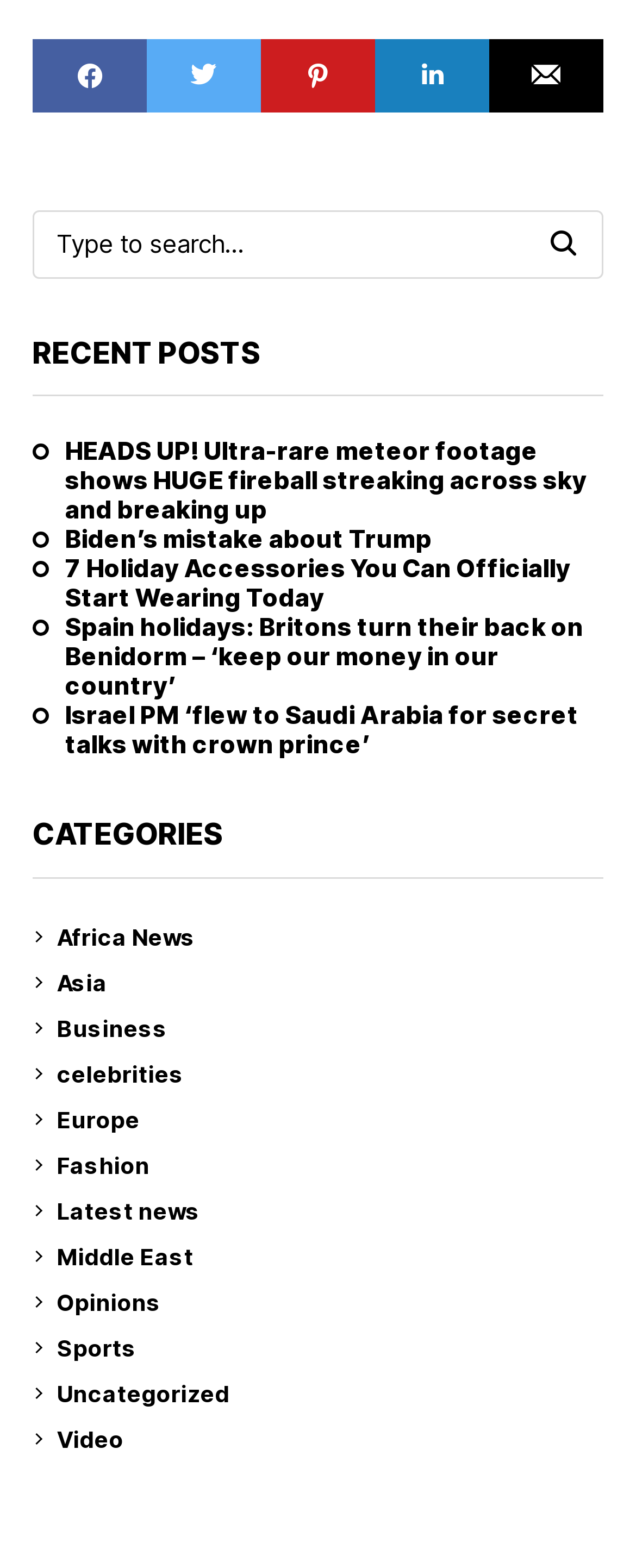Based on the image, please respond to the question with as much detail as possible:
What categories are available on the website?

The webpage has a section titled 'CATEGORIES' which lists various categories such as 'Africa News', 'Asia', 'Business', 'celebrities', and more. This suggests that the website has multiple categories of content available for users to browse.